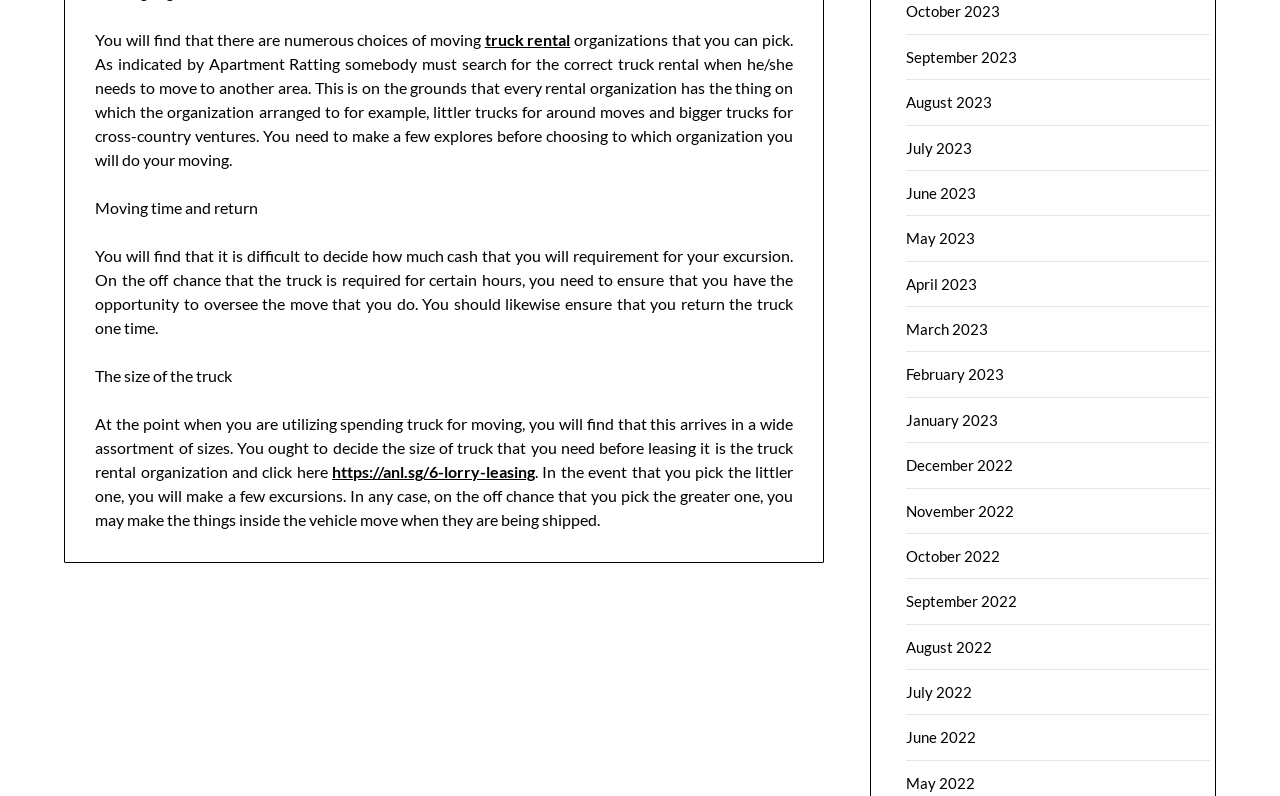Calculate the bounding box coordinates for the UI element based on the following description: "latest". Ensure the coordinates are four float numbers between 0 and 1, i.e., [left, top, right, bottom].

None